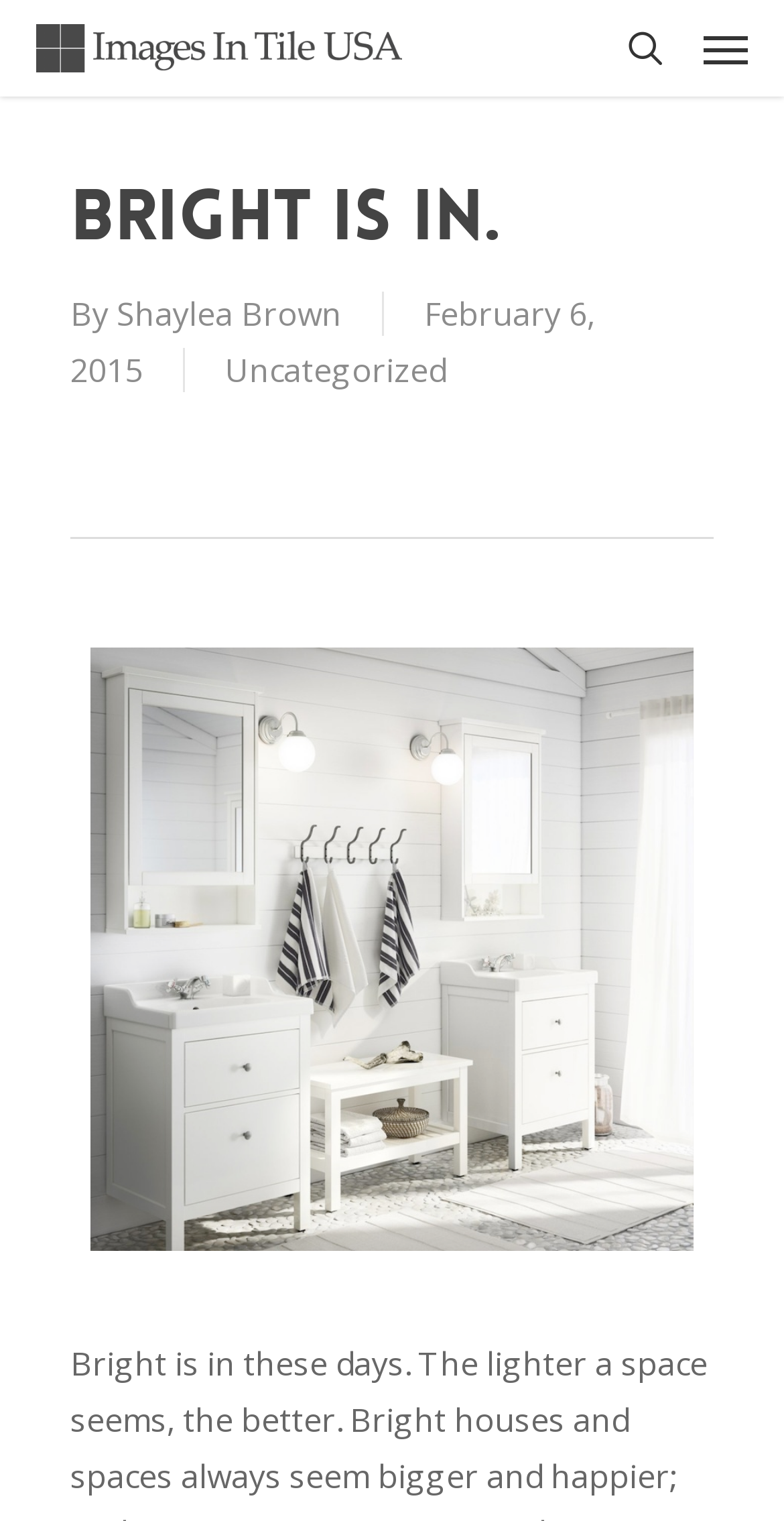Bounding box coordinates are specified in the format (top-left x, top-left y, bottom-right x, bottom-right y). All values are floating point numbers bounded between 0 and 1. Please provide the bounding box coordinate of the region this sentence describes: search

[0.774, 0.016, 0.872, 0.048]